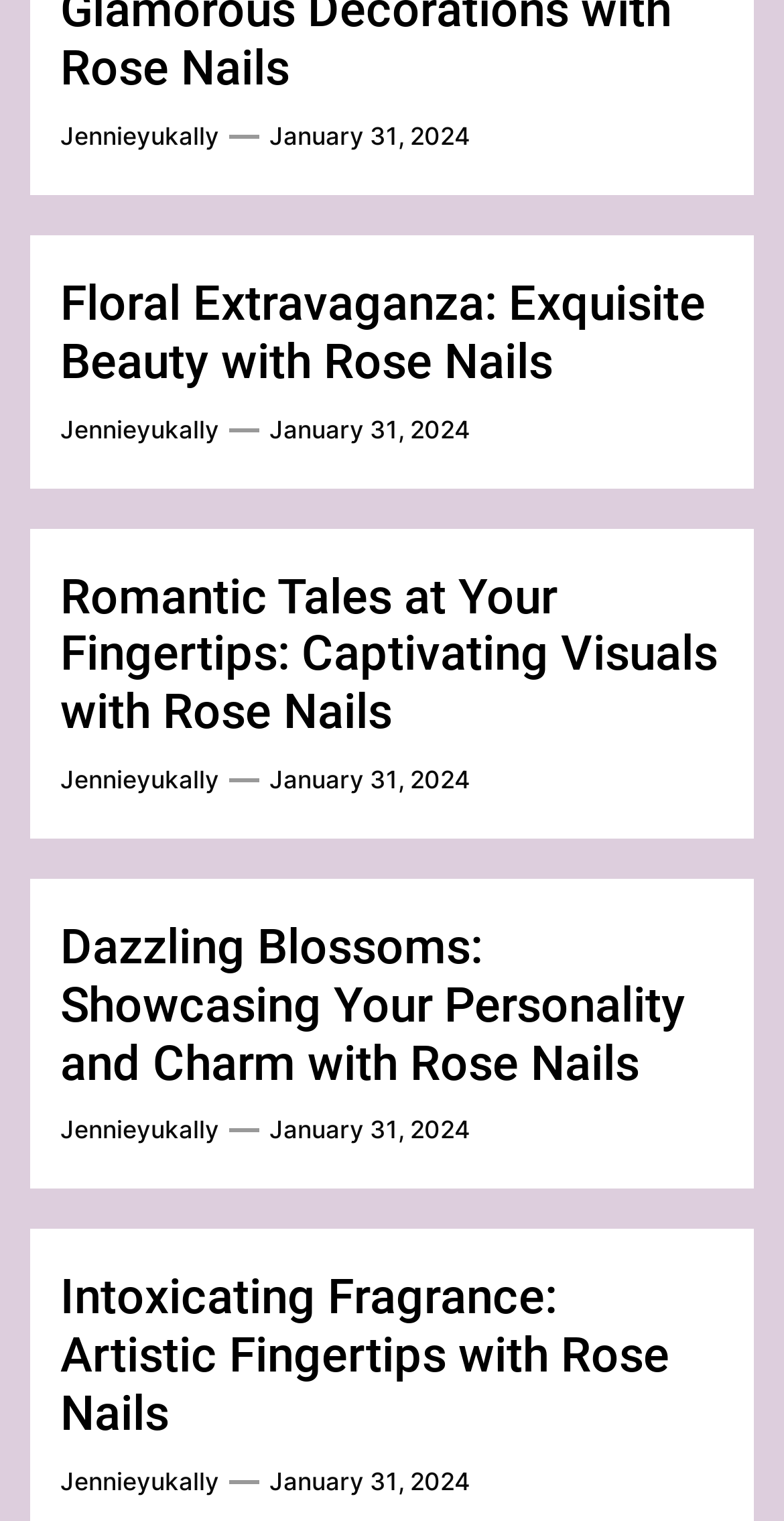Answer the question below in one word or phrase:
What is the title of the first article?

Floral Extravaganza: Exquisite Beauty with Rose Nails